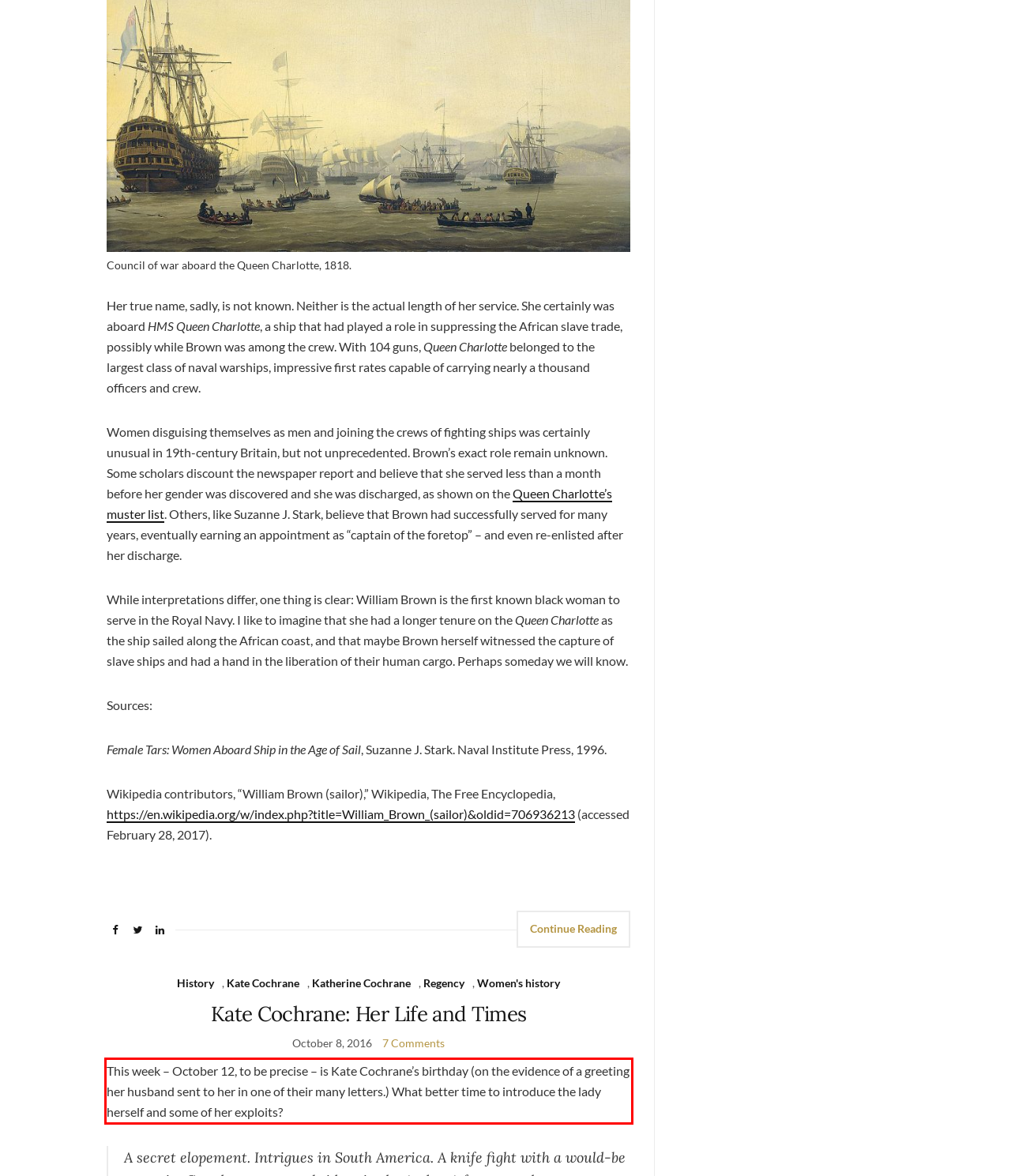Using the provided screenshot, read and generate the text content within the red-bordered area.

This week – October 12, to be precise – is Kate Cochrane’s birthday (on the evidence of a greeting her husband sent to her in one of their many letters.) What better time to introduce the lady herself and some of her exploits?